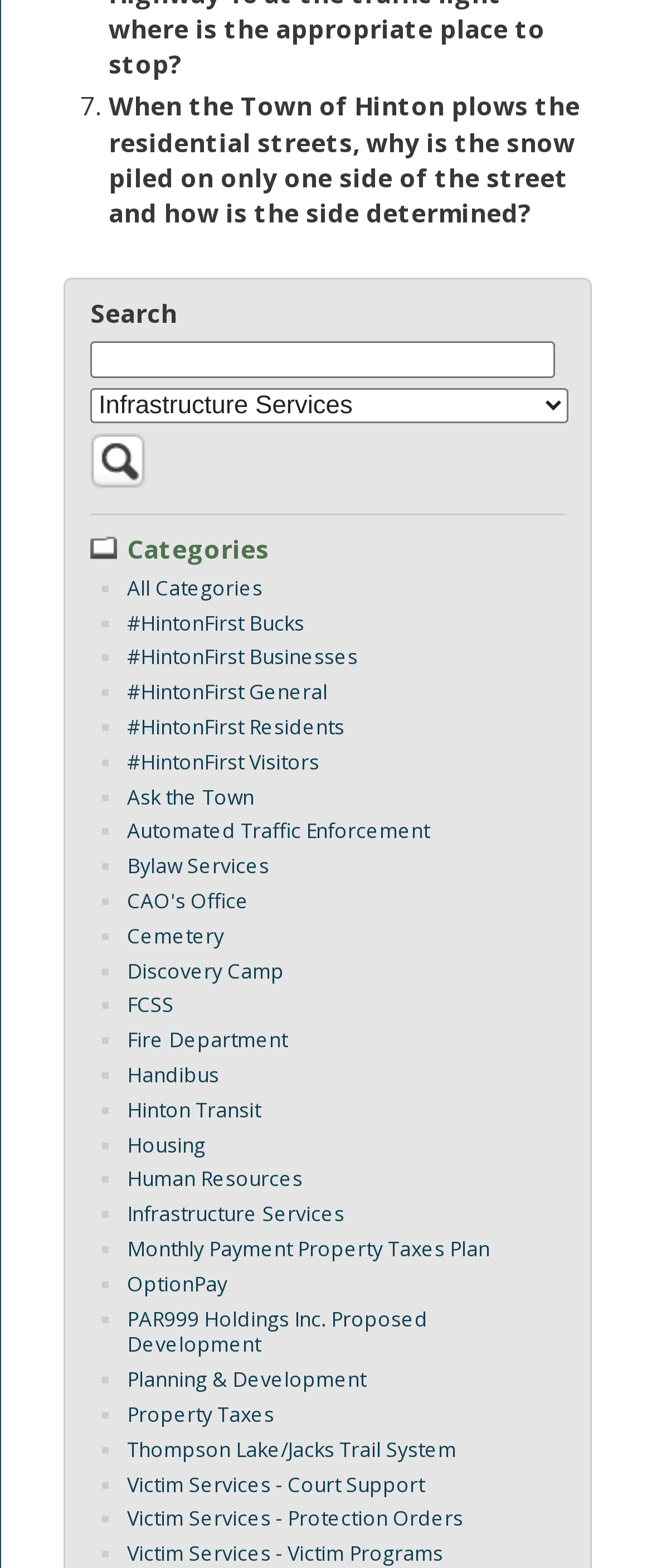Calculate the bounding box coordinates of the UI element given the description: "Automated Traffic Enforcement".

[0.195, 0.521, 0.659, 0.539]